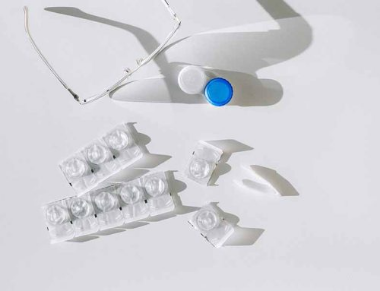Reply to the question with a single word or phrase:
What is the purpose of the blister packs?

Hygiene in lens maintenance